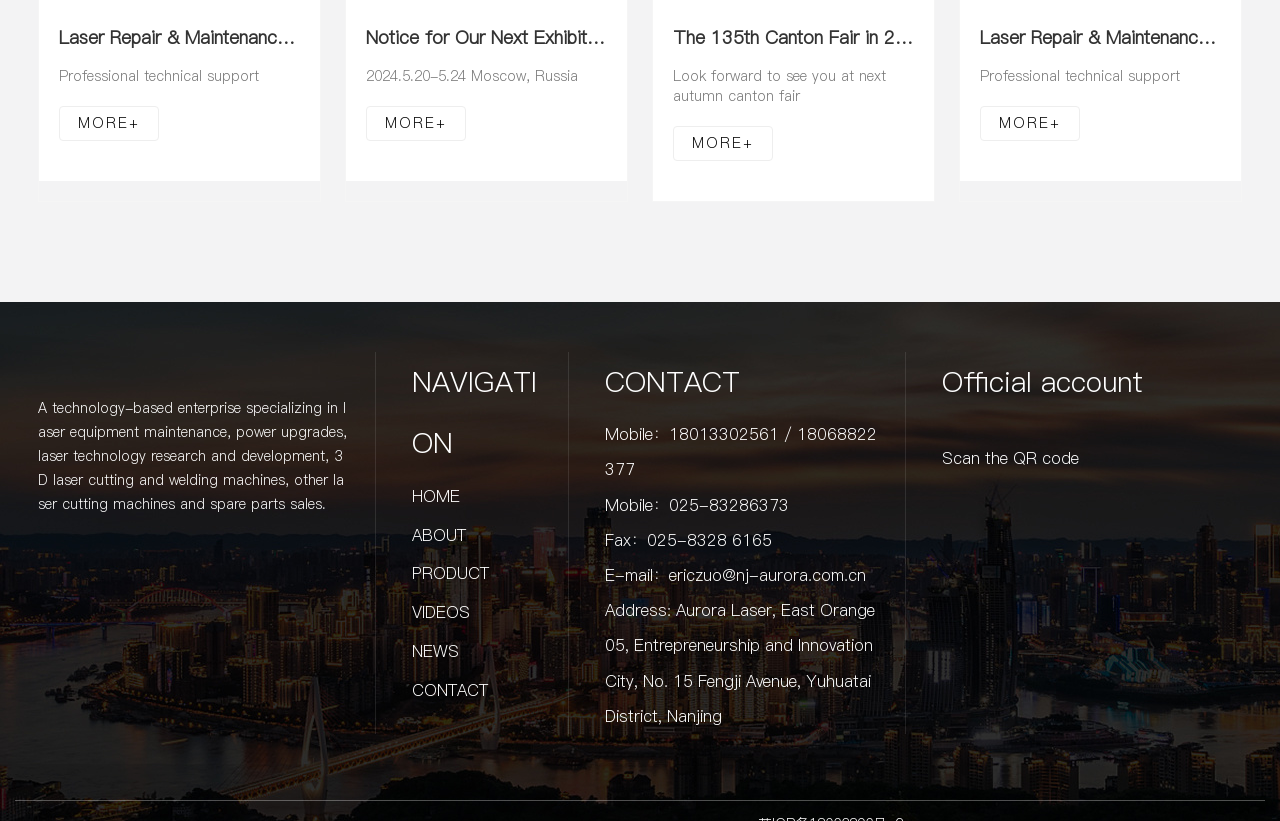Please find the bounding box coordinates for the clickable element needed to perform this instruction: "Learn more about The 135th Canton Fair in 2024".

[0.526, 0.03, 0.713, 0.104]